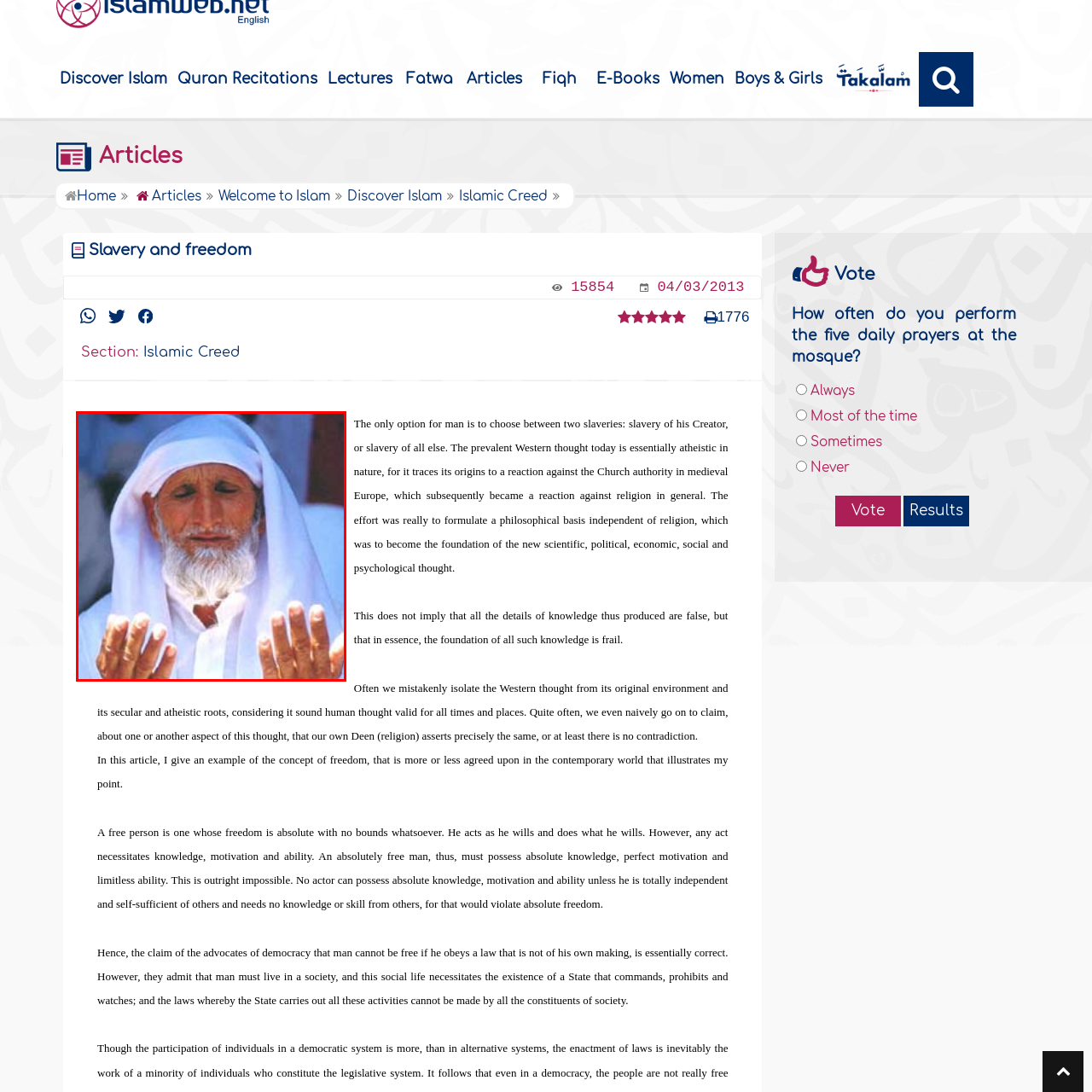Is the man's facial expression serene?
Review the image inside the red bounding box and give a detailed answer.

The caption describes the man's facial expression as reflecting deep concentration and serenity, implying that his face conveys a sense of peacefulness and calmness.